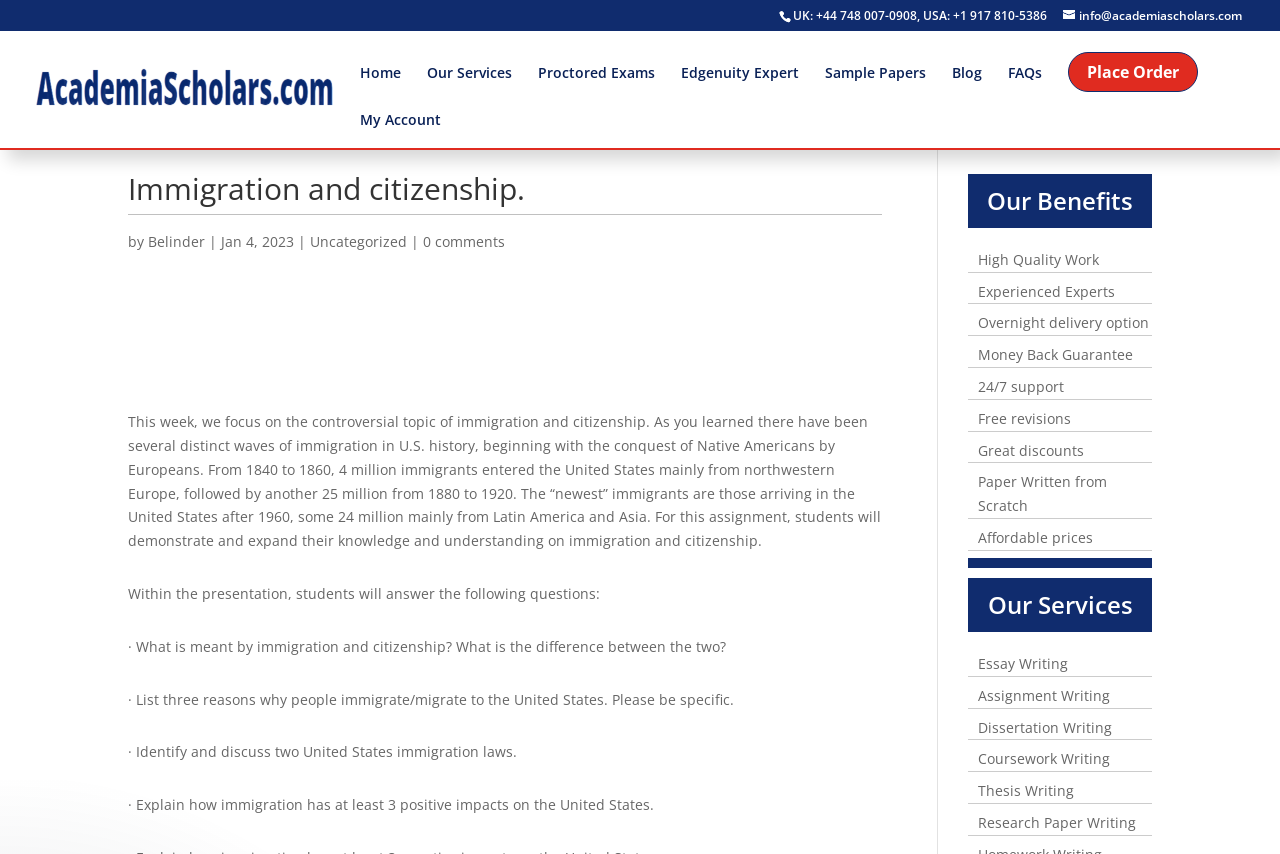Who is the author of the article?
Use the screenshot to answer the question with a single word or phrase.

Belinder